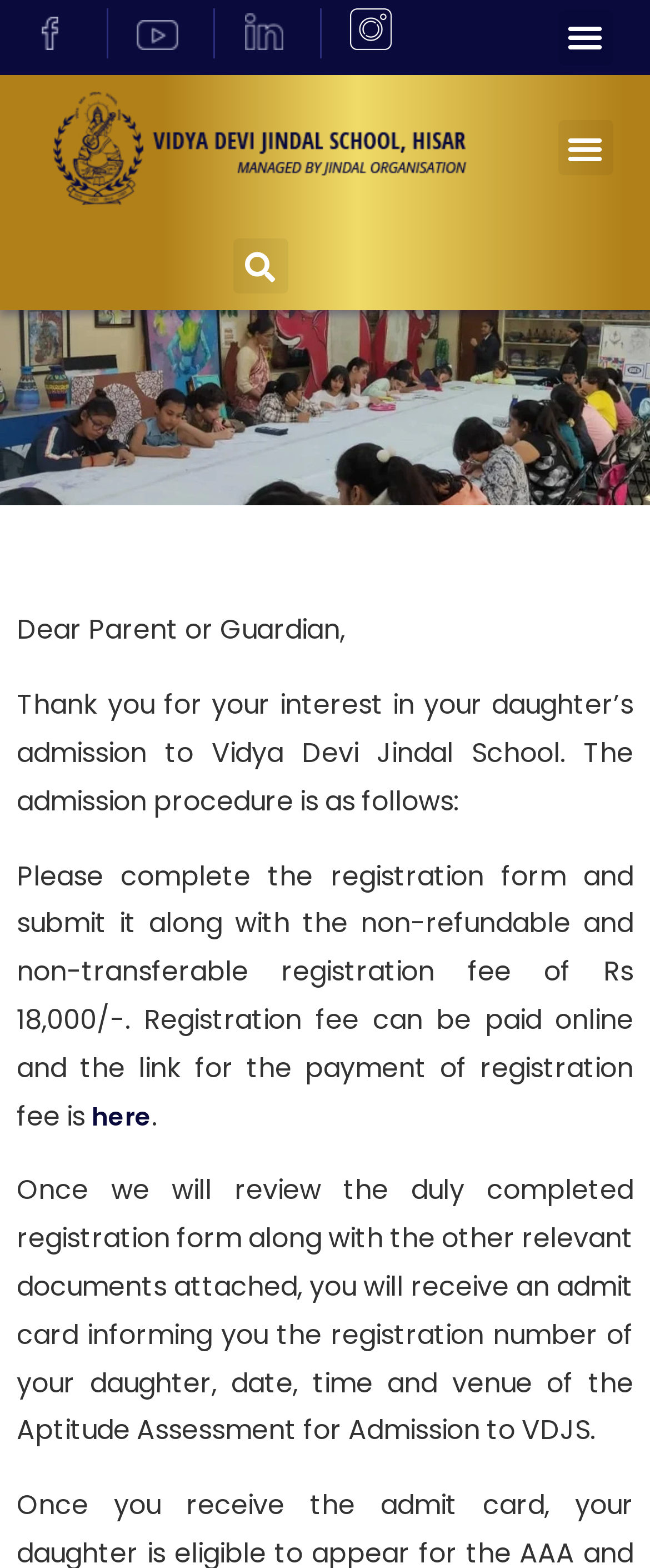From the webpage screenshot, predict the bounding box coordinates (top-left x, top-left y, bottom-right x, bottom-right y) for the UI element described here: here

[0.141, 0.7, 0.233, 0.723]